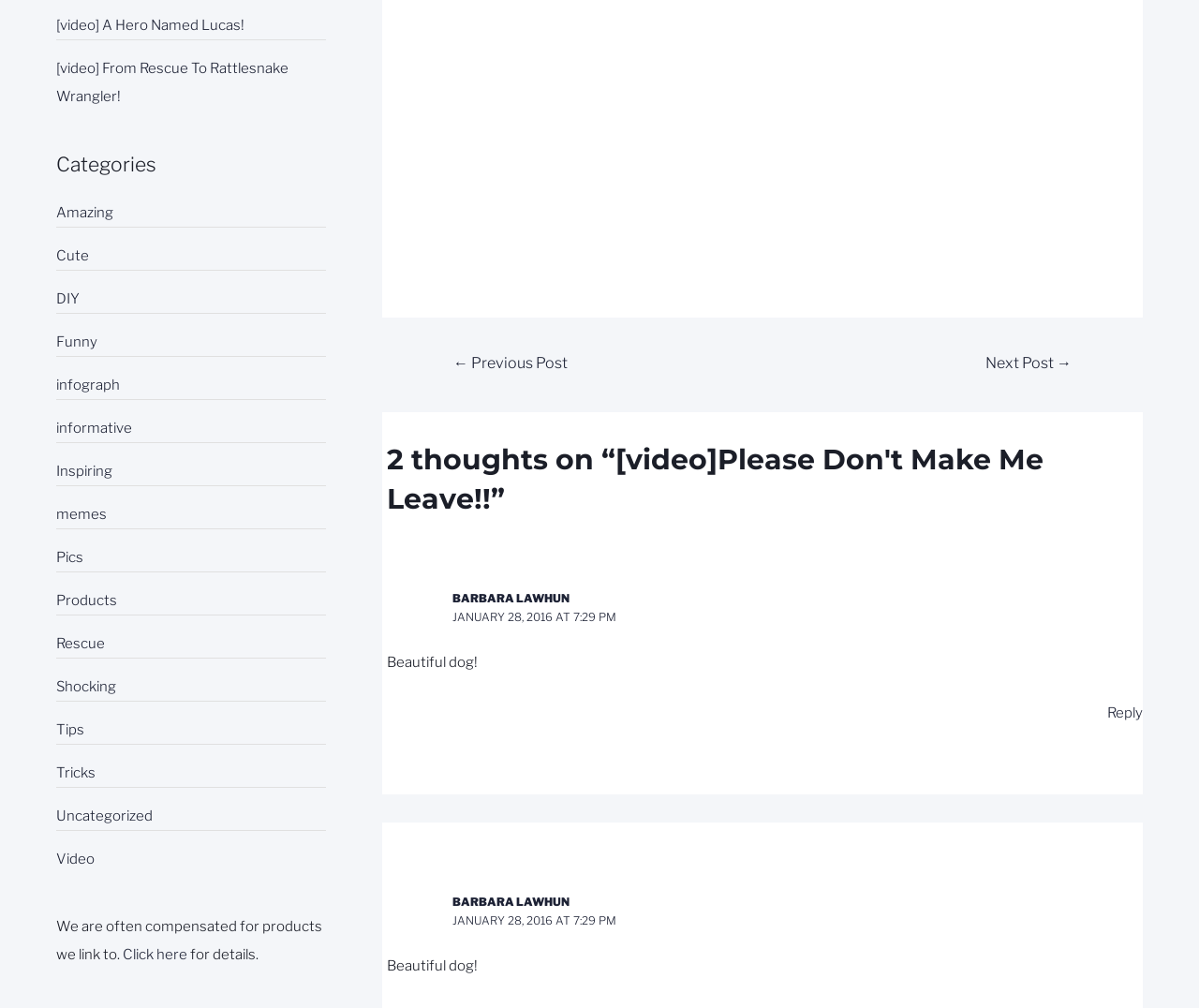Identify the bounding box coordinates for the region to click in order to carry out this instruction: "Click on the 'Next Post →' link". Provide the coordinates using four float numbers between 0 and 1, formatted as [left, top, right, bottom].

[0.803, 0.345, 0.913, 0.379]